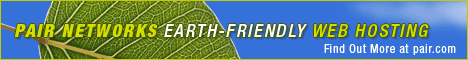What is the website URL mentioned in the banner?
Please interpret the details in the image and answer the question thoroughly.

The website URL mentioned in the banner is pair.com because the caption states that the banner invites viewers to 'Find Out More at pair.com', which suggests that pair.com is the website URL associated with Pair Networks.